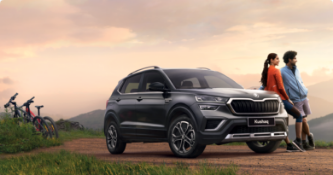Depict the image with a detailed narrative.

The image features a sleek Škoda Kushaq SUV parked on a scenic mountain path, surrounded by lush greenery. In the foreground, two stylishly dressed individuals, a man and a woman, stand together, gazing towards the horizon, suggesting a moment of adventure and connection. Behind them, two bicycles propped against the grass hint at an active lifestyle and the possibility of exploration in the great outdoors. The warm tones of the sky, illuminated by soft sunlight, enhance the serene atmosphere, making it a captivating representation of both modern automotive design and the joys of outdoor experiences. The caption aligns with a news piece discussing Škoda Auto India's plans to increase vehicle prices by around 2% in 2024, reflecting the brand's ongoing commitment to quality and innovation.